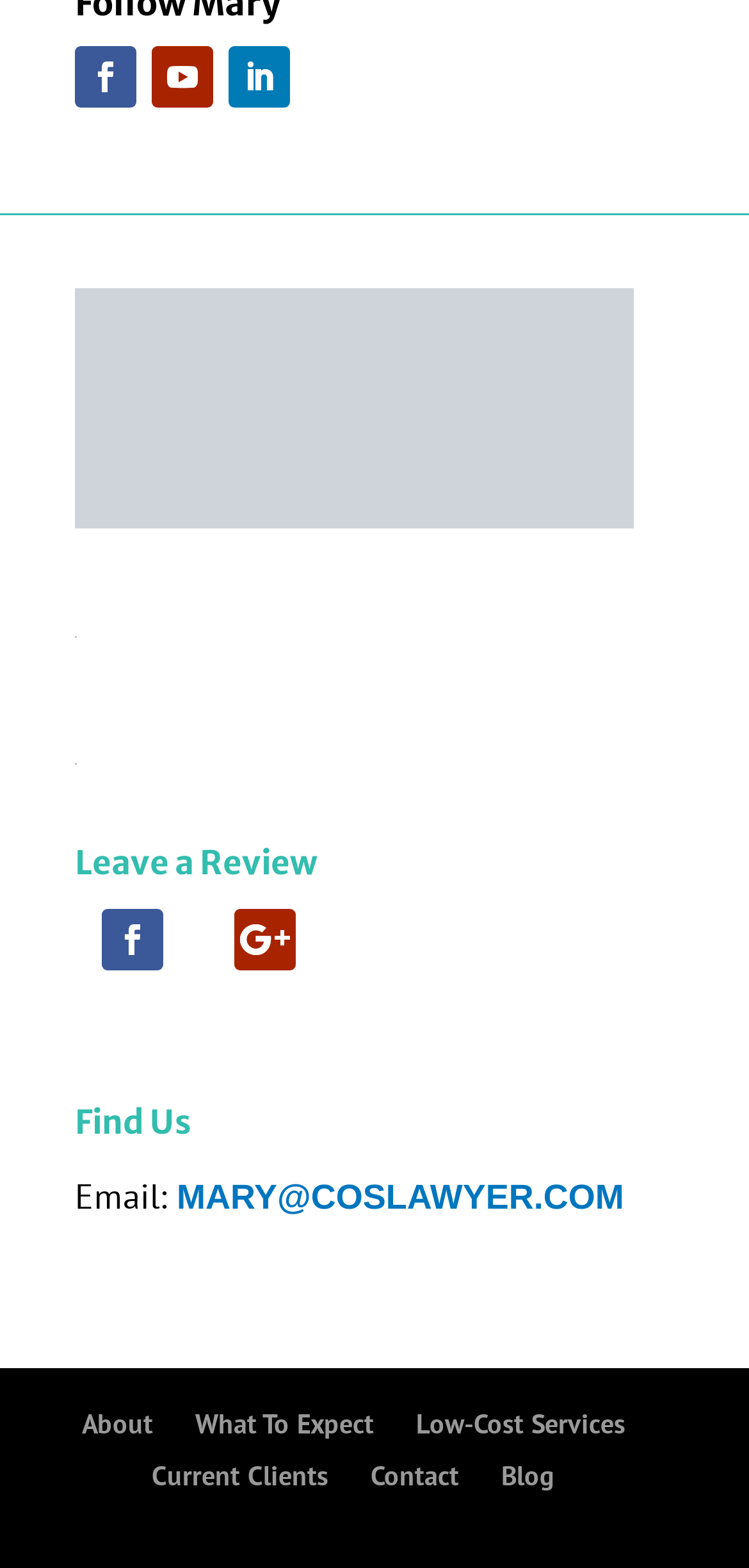Identify the bounding box coordinates of the clickable section necessary to follow the following instruction: "Click the Daugherty Law LLC logo". The coordinates should be presented as four float numbers from 0 to 1, i.e., [left, top, right, bottom].

[0.1, 0.184, 0.846, 0.337]